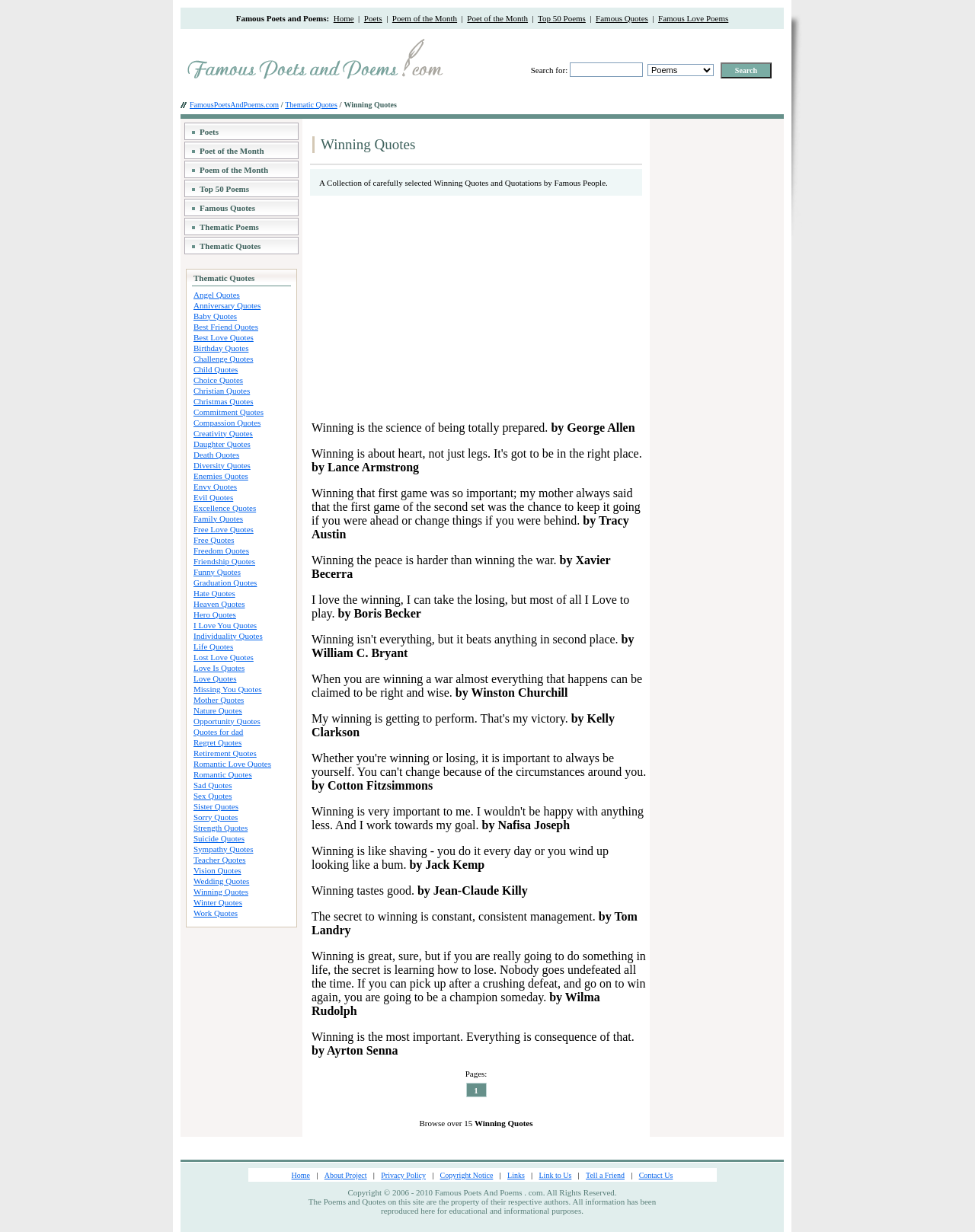What is the name of the website?
We need a detailed and exhaustive answer to the question. Please elaborate.

The website's name is displayed in the breadcrumb navigation, which shows the current page's location within the website's hierarchy.